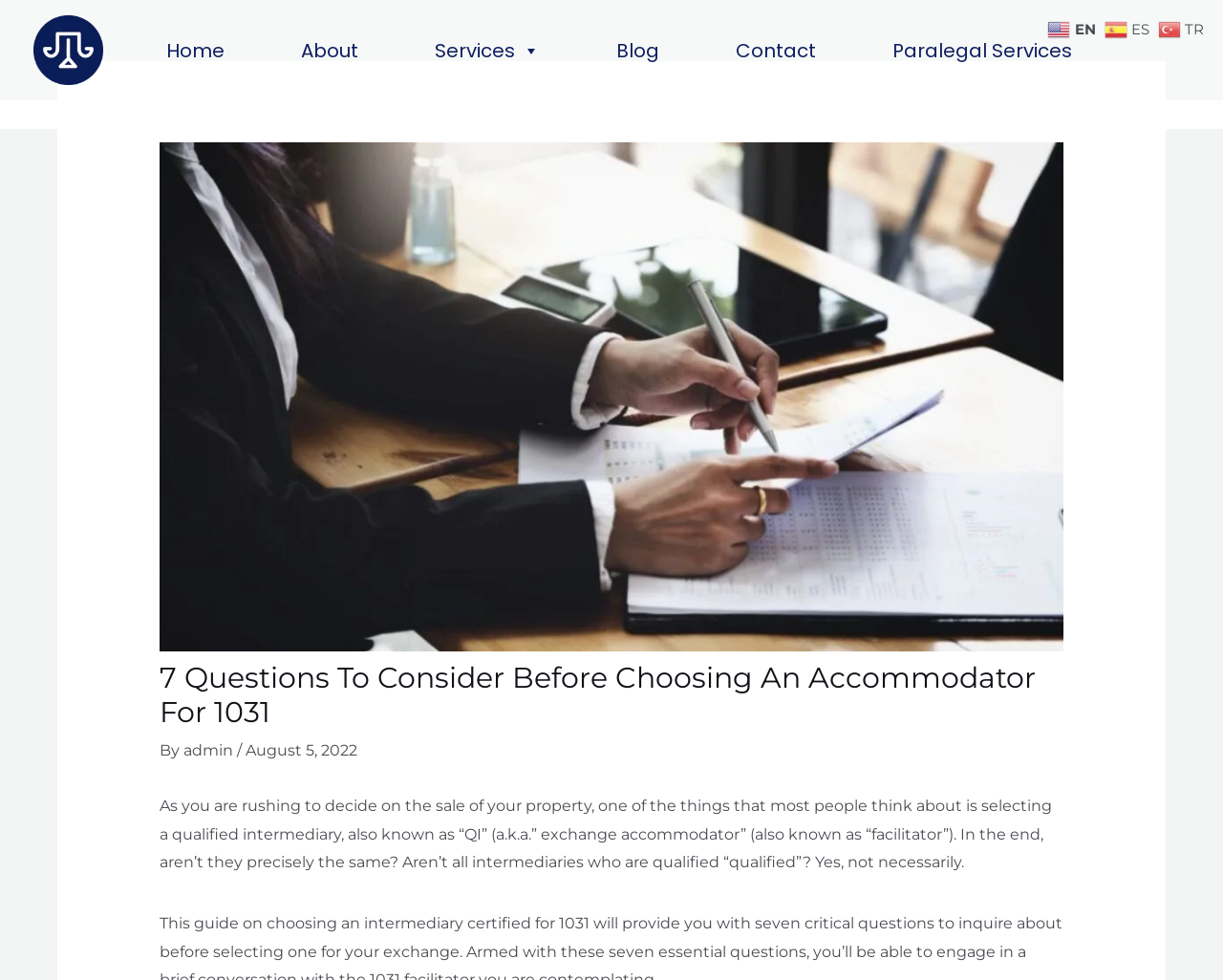Identify the bounding box coordinates for the UI element that matches this description: "Paralegal Services".

[0.722, 0.032, 0.884, 0.071]